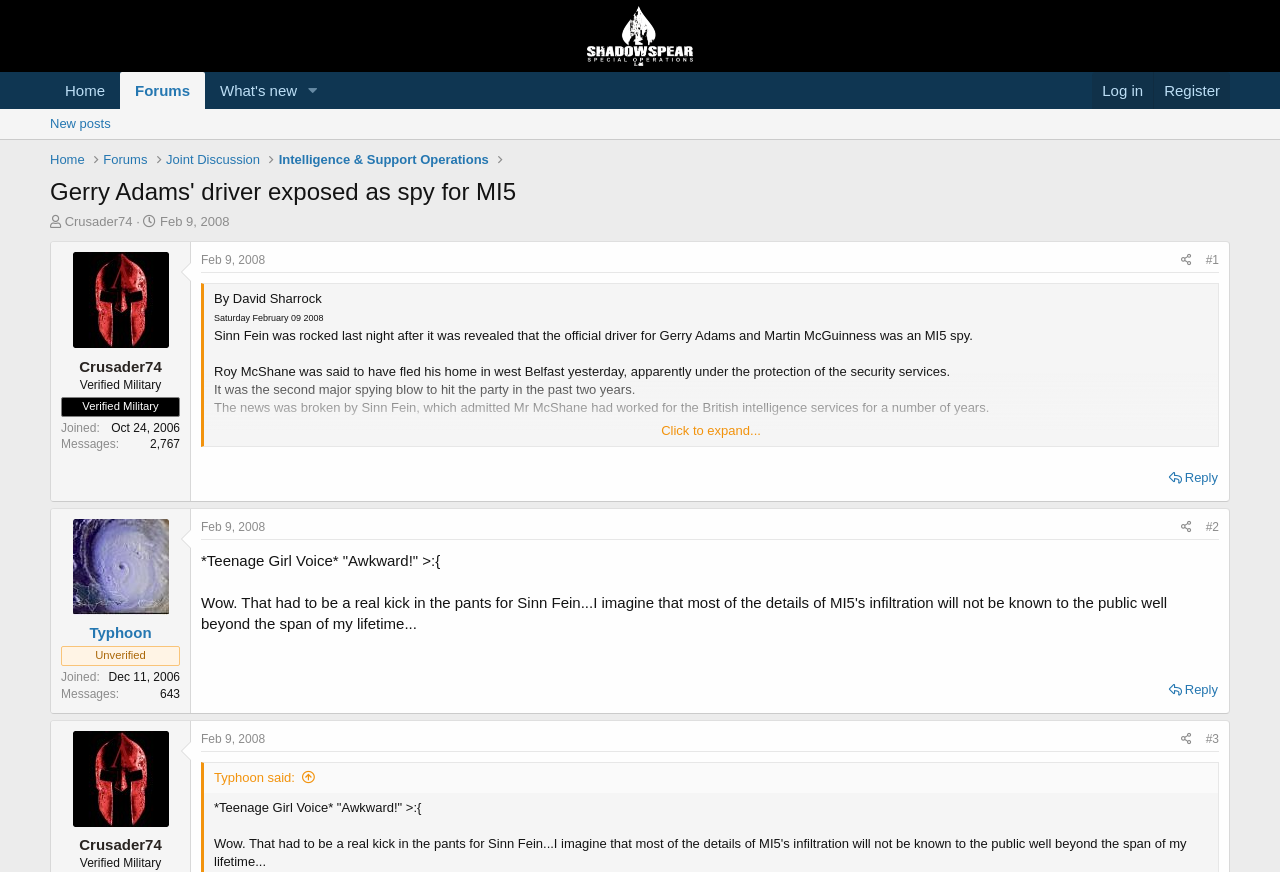Please provide a comprehensive response to the question below by analyzing the image: 
What is the name of the person who wrote the article?

The question is asking about the author of the article. In the article content, it is mentioned 'By David Sharrock' which indicates that David Sharrock is the author of the article.